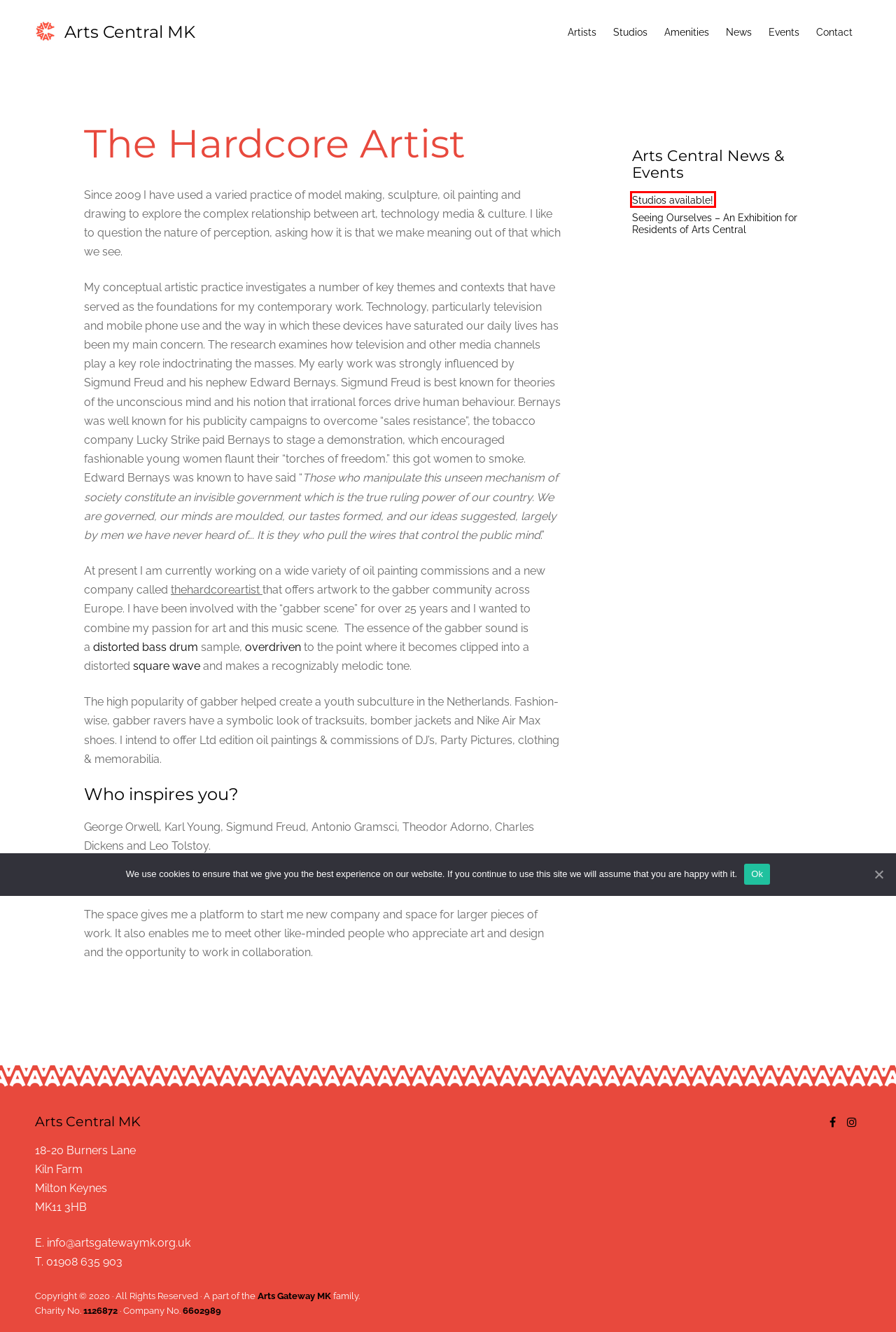You are provided with a screenshot of a webpage that includes a red rectangle bounding box. Please choose the most appropriate webpage description that matches the new webpage after clicking the element within the red bounding box. Here are the candidates:
A. Studios available! – Arts Central MK
B. Arts Gateway MK – Nourishing arts and creativity throughout Milton Keynes
C. Seeing Ourselves – An Exhibition for Residents of Arts Central – Arts Central MK
D. Events – Arts Central MK
E. Amenities – Arts Central MK
F. Studios – Arts Central MK
G. Charity overview, ARTS GATEWAY MK - 1126872, Register of Charities - The Charity Commission
H. Contact – Arts Central MK

A